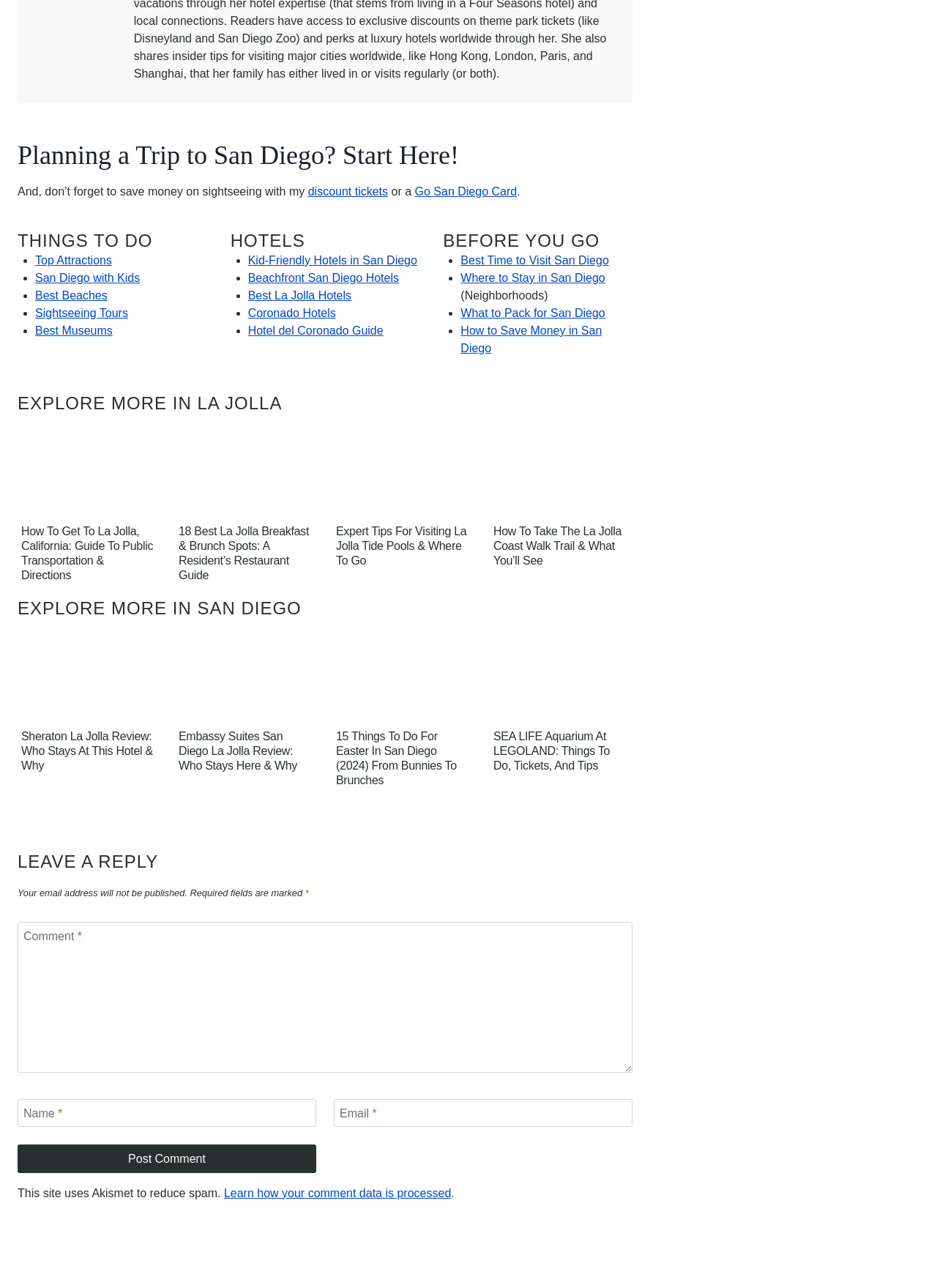Can you show the bounding box coordinates of the region to click on to complete the task described in the instruction: "Click the Facebook link"?

None